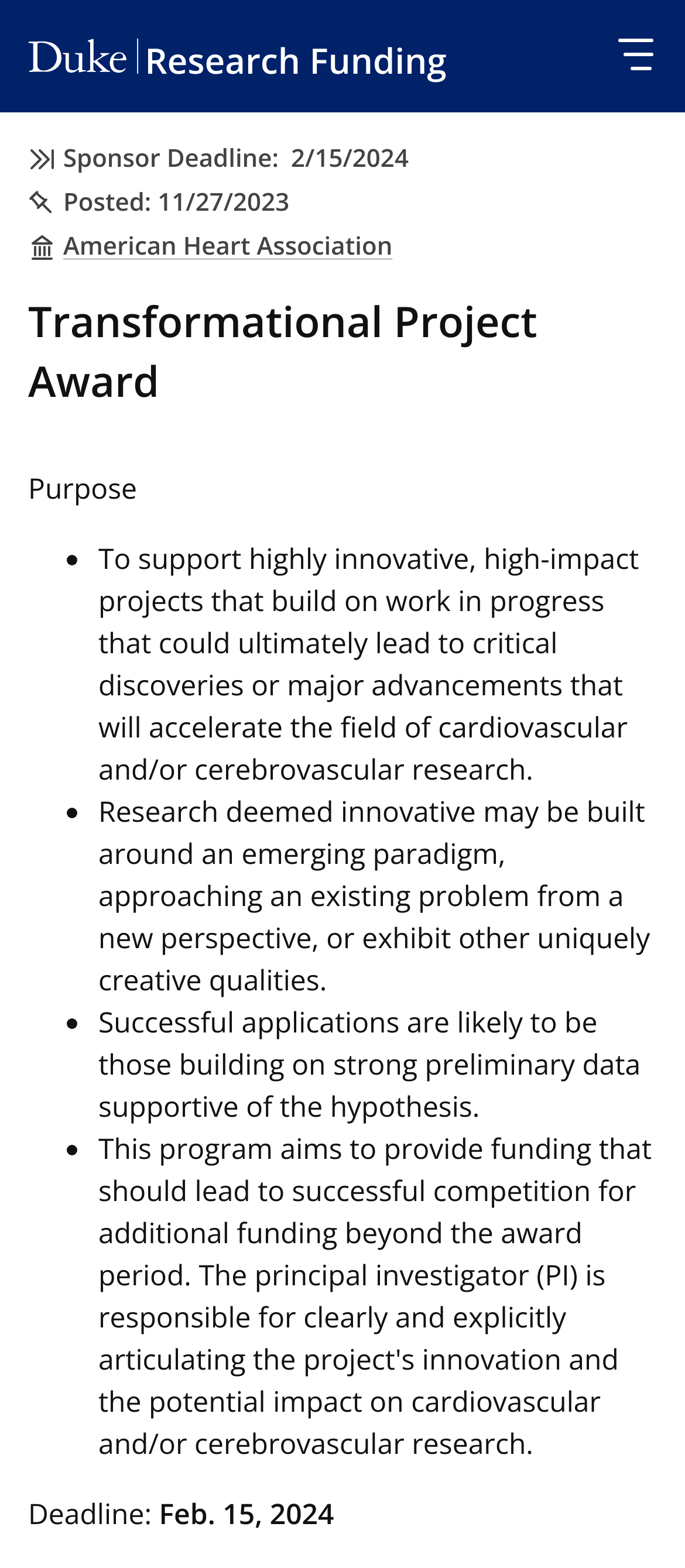Identify the bounding box of the UI element that matches this description: "Contact us".

[0.041, 0.142, 0.299, 0.186]